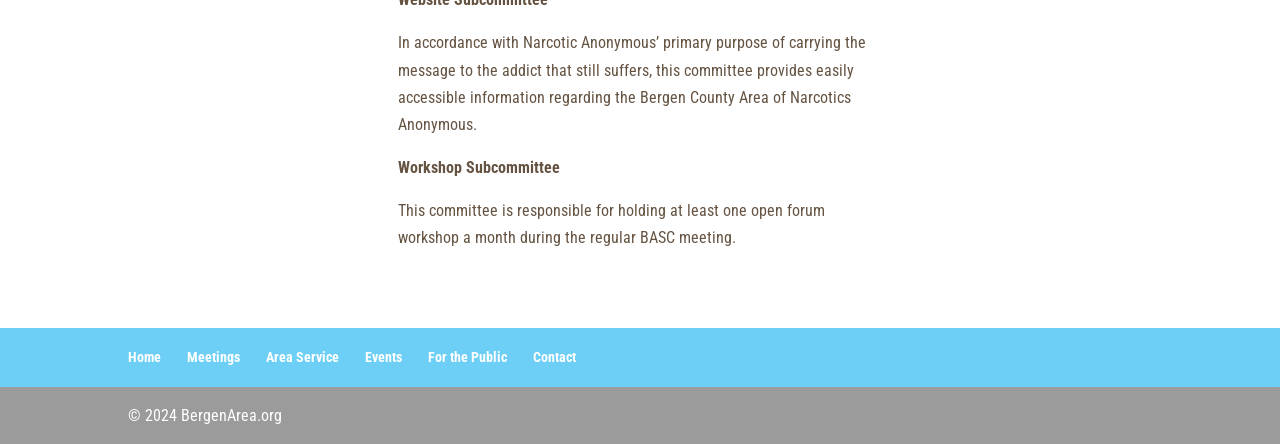What is the name of the committee responsible for holding open forum workshops?
Provide an in-depth and detailed answer to the question.

From the StaticText element with the text 'Workshop Subcommittee', we can determine that the committee responsible for holding open forum workshops is the Workshop Subcommittee.